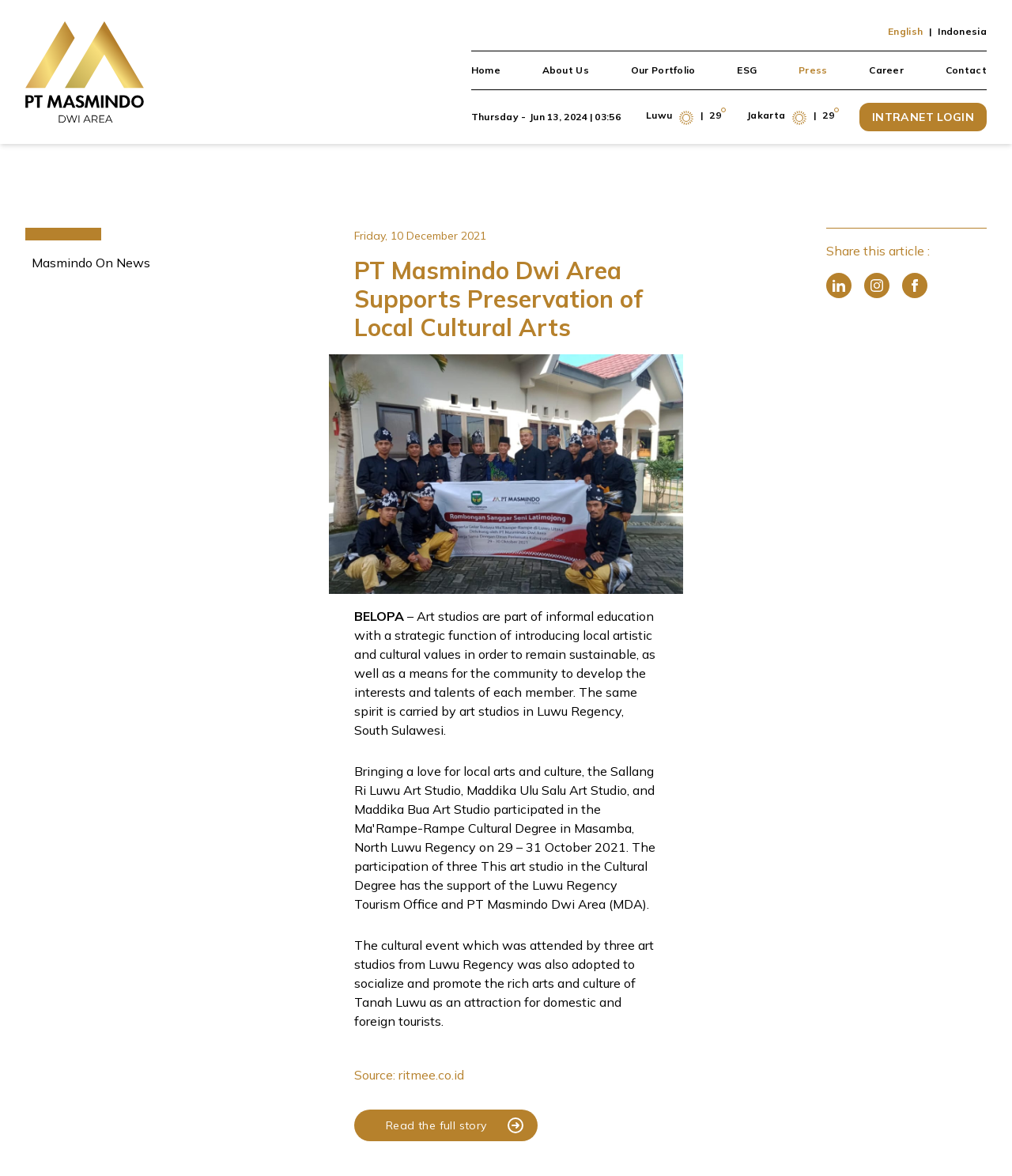Please give a succinct answer using a single word or phrase:
What is the purpose of the art studios?

Introducing local artistic and cultural values